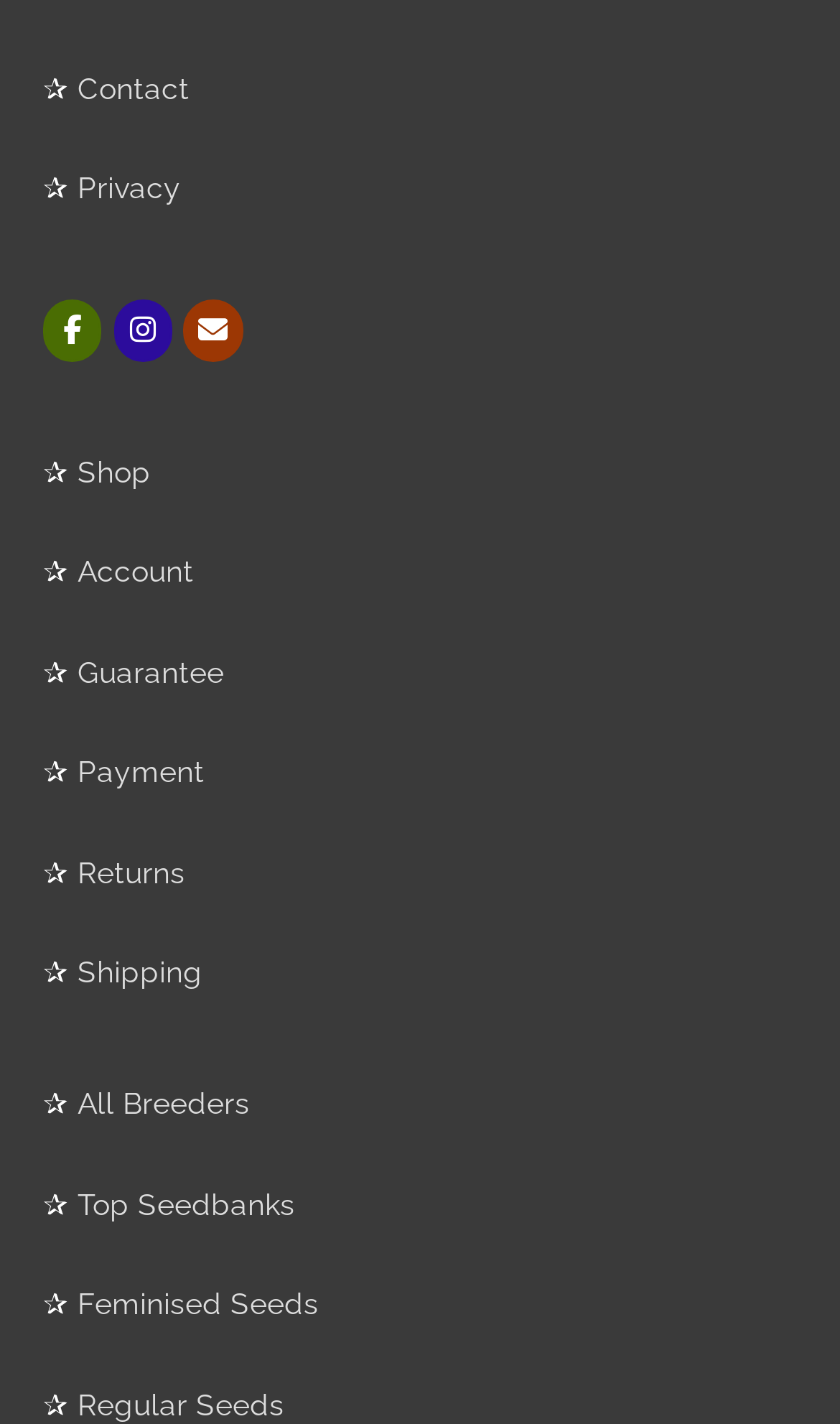Bounding box coordinates should be provided in the format (top-left x, top-left y, bottom-right x, bottom-right y) with all values between 0 and 1. Identify the bounding box for this UI element: Top Seedbanks

[0.092, 0.833, 0.351, 0.857]